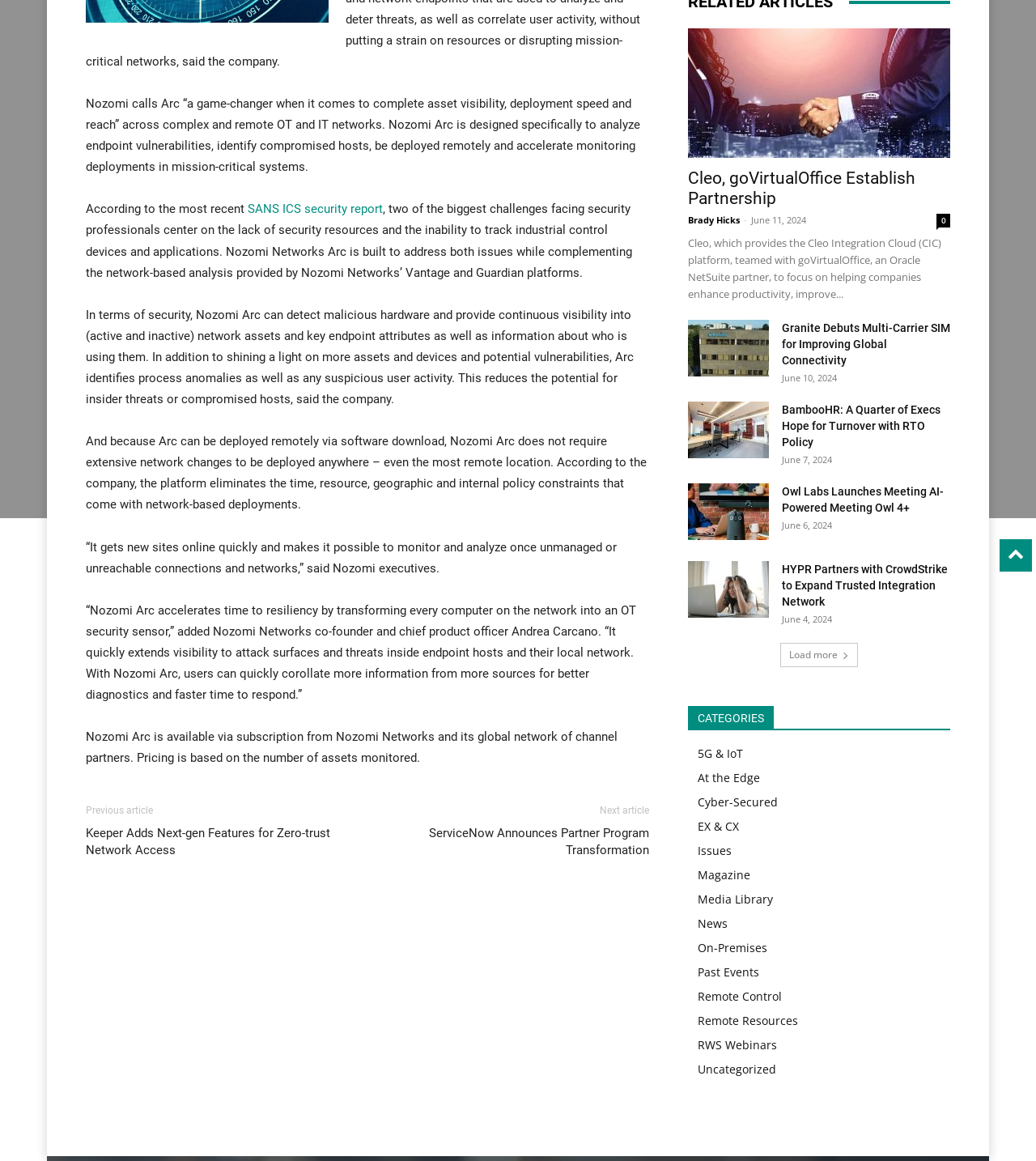Provide the bounding box coordinates of the HTML element described as: "Cleo, goVirtualOffice Establish Partnership". The bounding box coordinates should be four float numbers between 0 and 1, i.e., [left, top, right, bottom].

[0.664, 0.145, 0.884, 0.179]